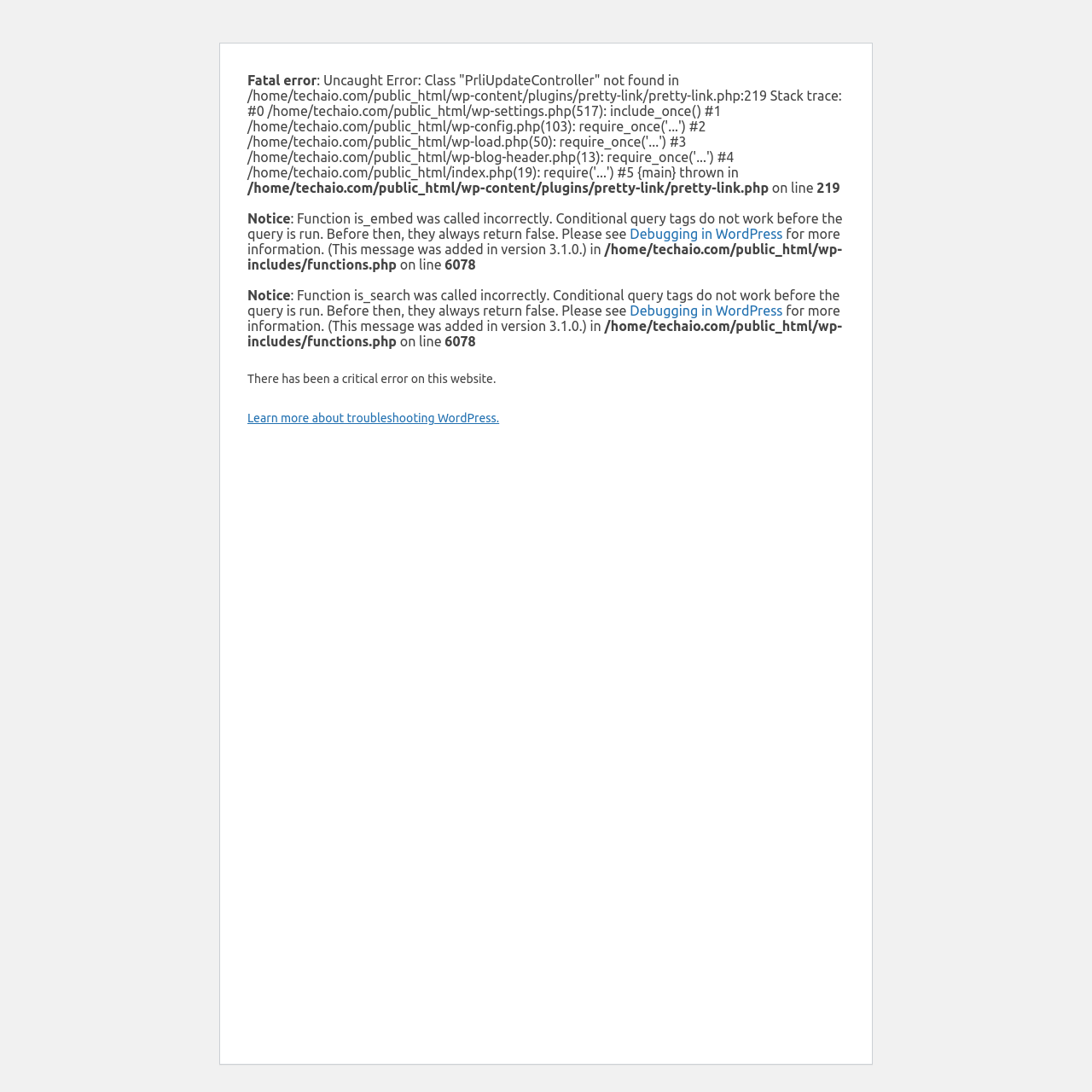Locate and provide the bounding box coordinates for the HTML element that matches this description: "Learn more about troubleshooting WordPress.".

[0.227, 0.377, 0.457, 0.389]